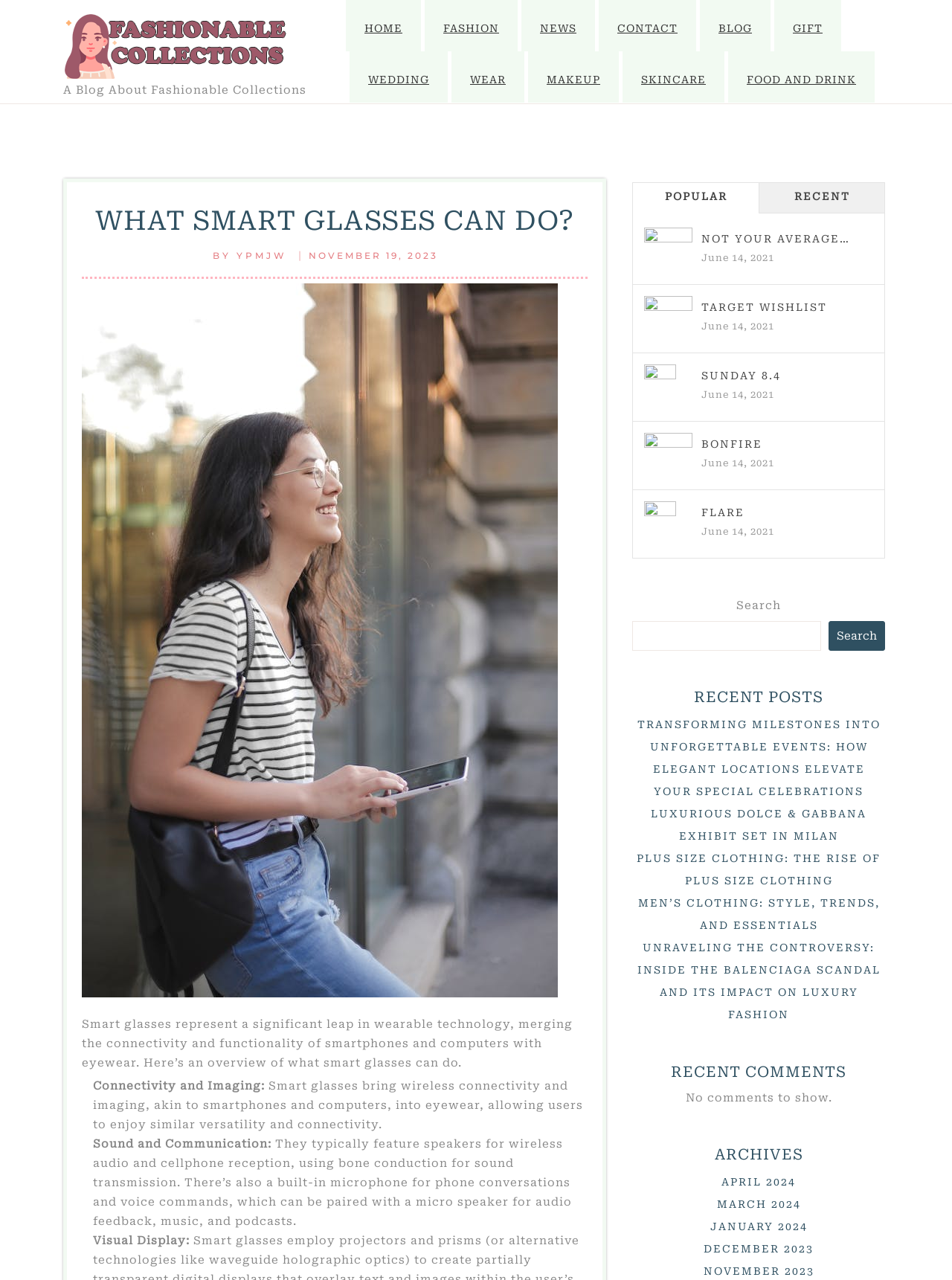Please specify the bounding box coordinates of the clickable region necessary for completing the following instruction: "Search for something". The coordinates must consist of four float numbers between 0 and 1, i.e., [left, top, right, bottom].

[0.664, 0.485, 0.862, 0.508]